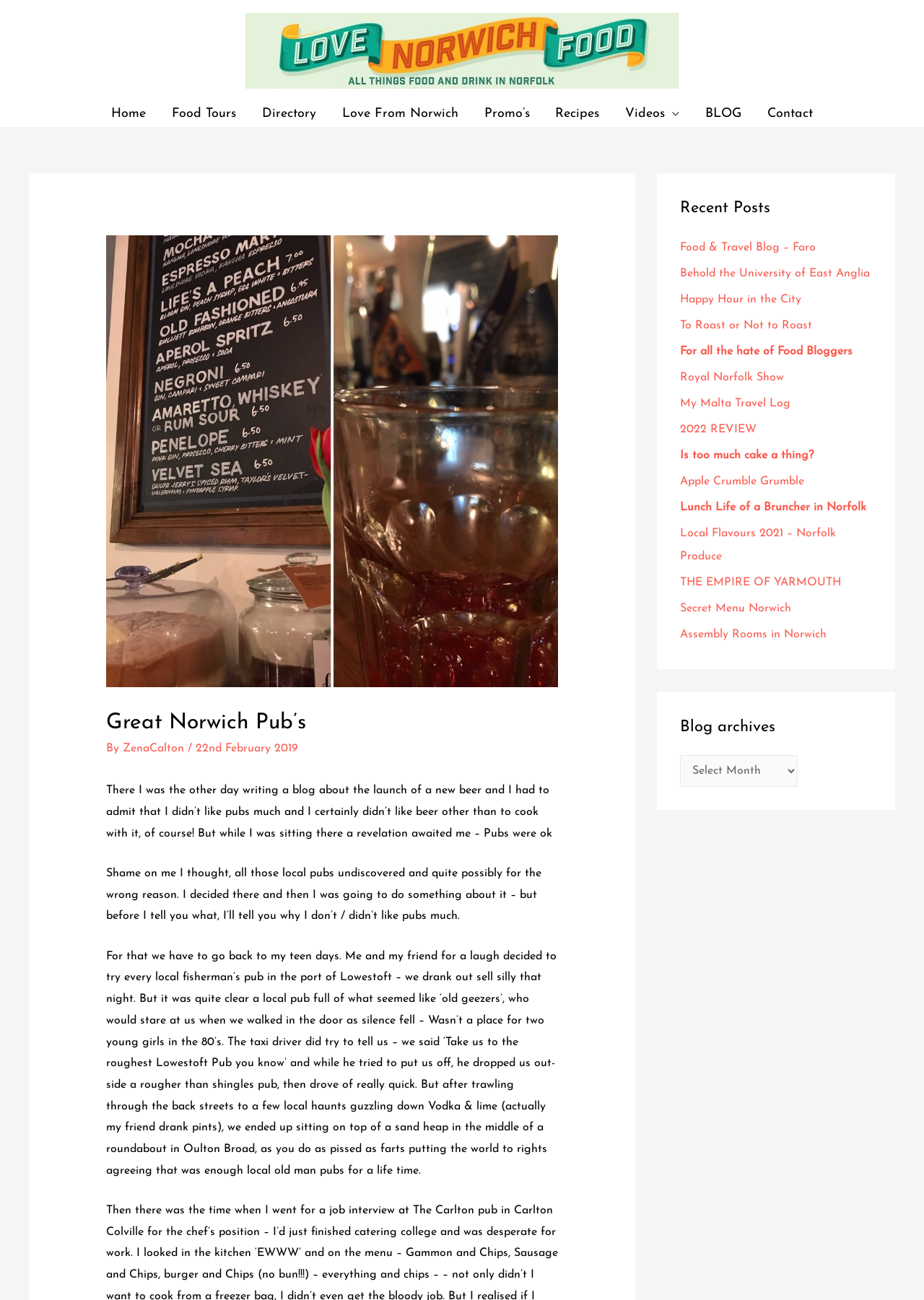Specify the bounding box coordinates of the area to click in order to execute this command: 'Select a month from the 'Blog archives' dropdown'. The coordinates should consist of four float numbers ranging from 0 to 1, and should be formatted as [left, top, right, bottom].

[0.736, 0.581, 0.863, 0.605]